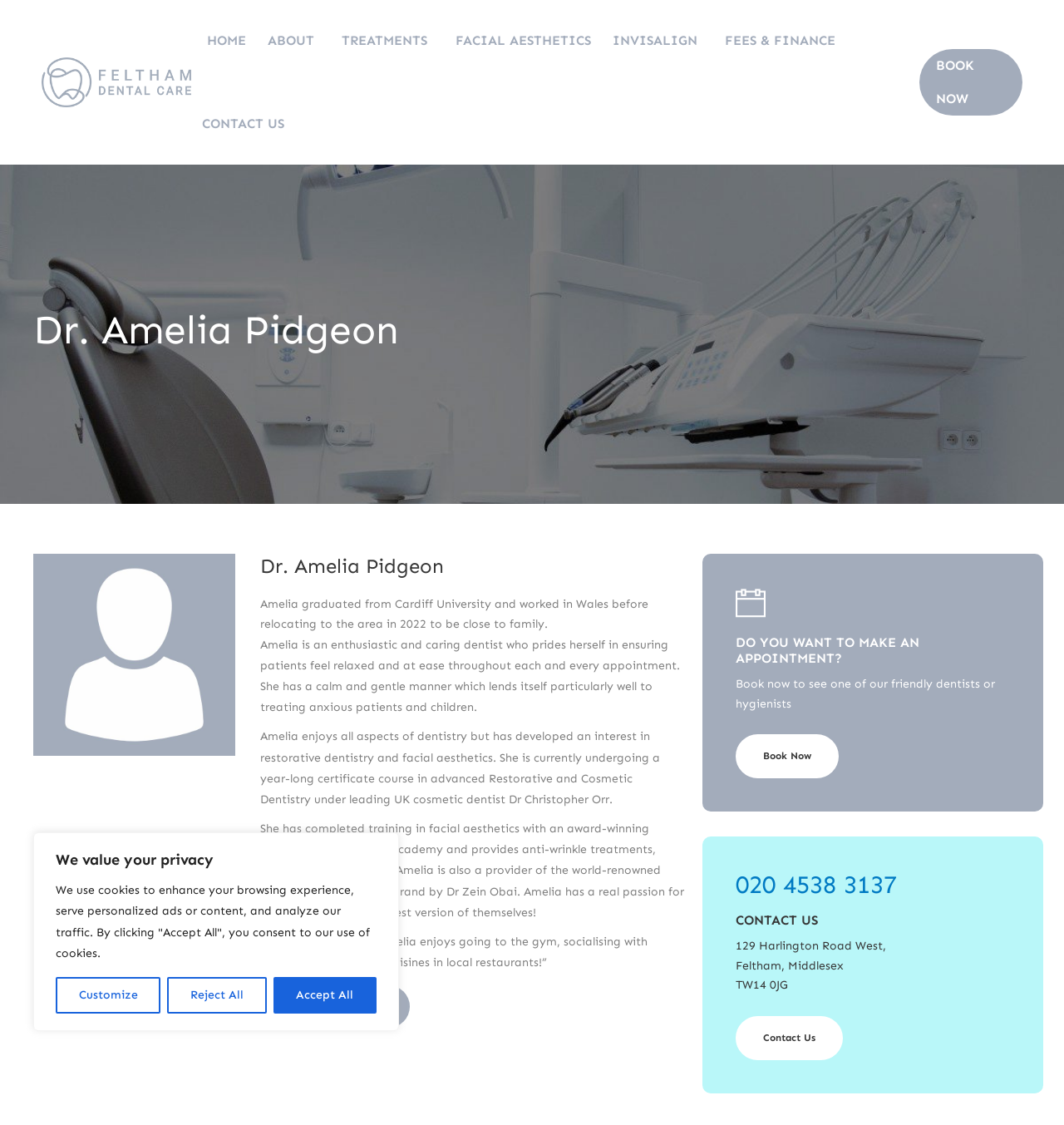Based on the element description: "Customize", identify the bounding box coordinates for this UI element. The coordinates must be four float numbers between 0 and 1, listed as [left, top, right, bottom].

[0.052, 0.868, 0.151, 0.901]